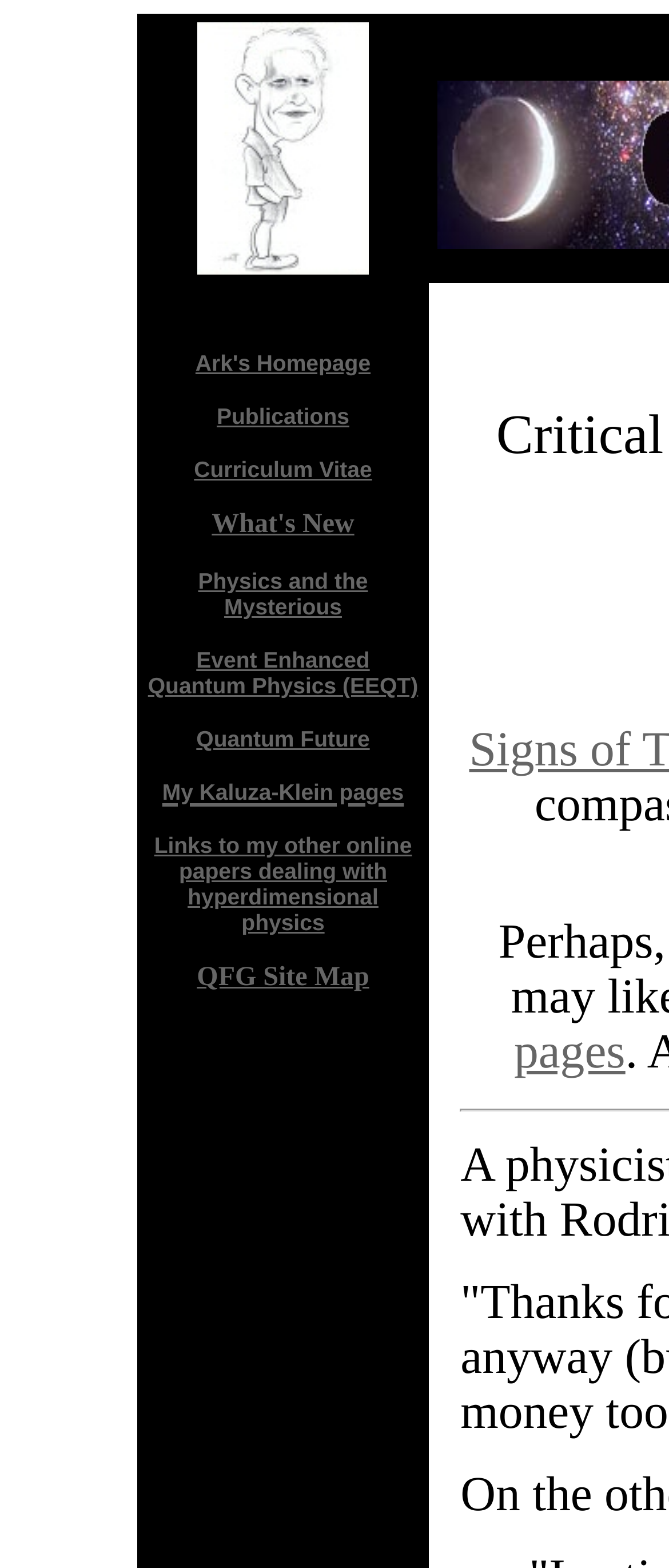What is the author's area of expertise?
Please craft a detailed and exhaustive response to the question.

The link 'Links to my other online papers dealing with hyperdimensional physics' suggests that the author has expertise in hyperdimensional physics.